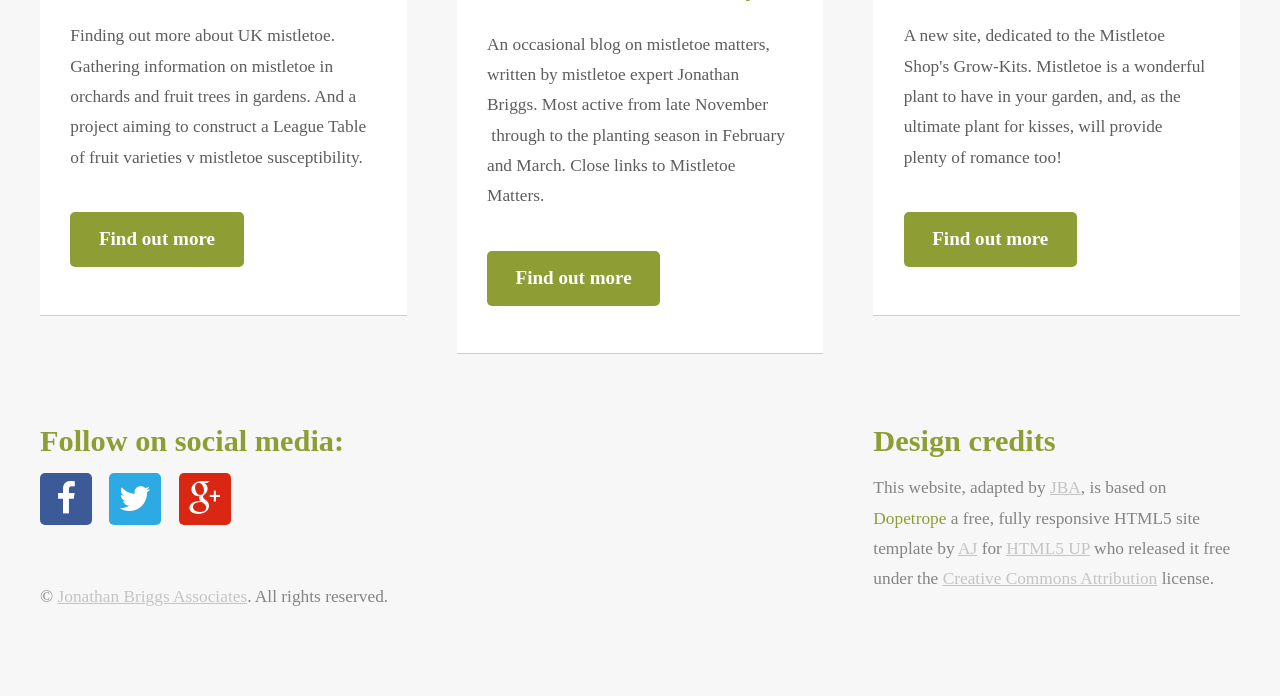Specify the bounding box coordinates of the area that needs to be clicked to achieve the following instruction: "Follow on social media".

[0.031, 0.612, 0.643, 0.655]